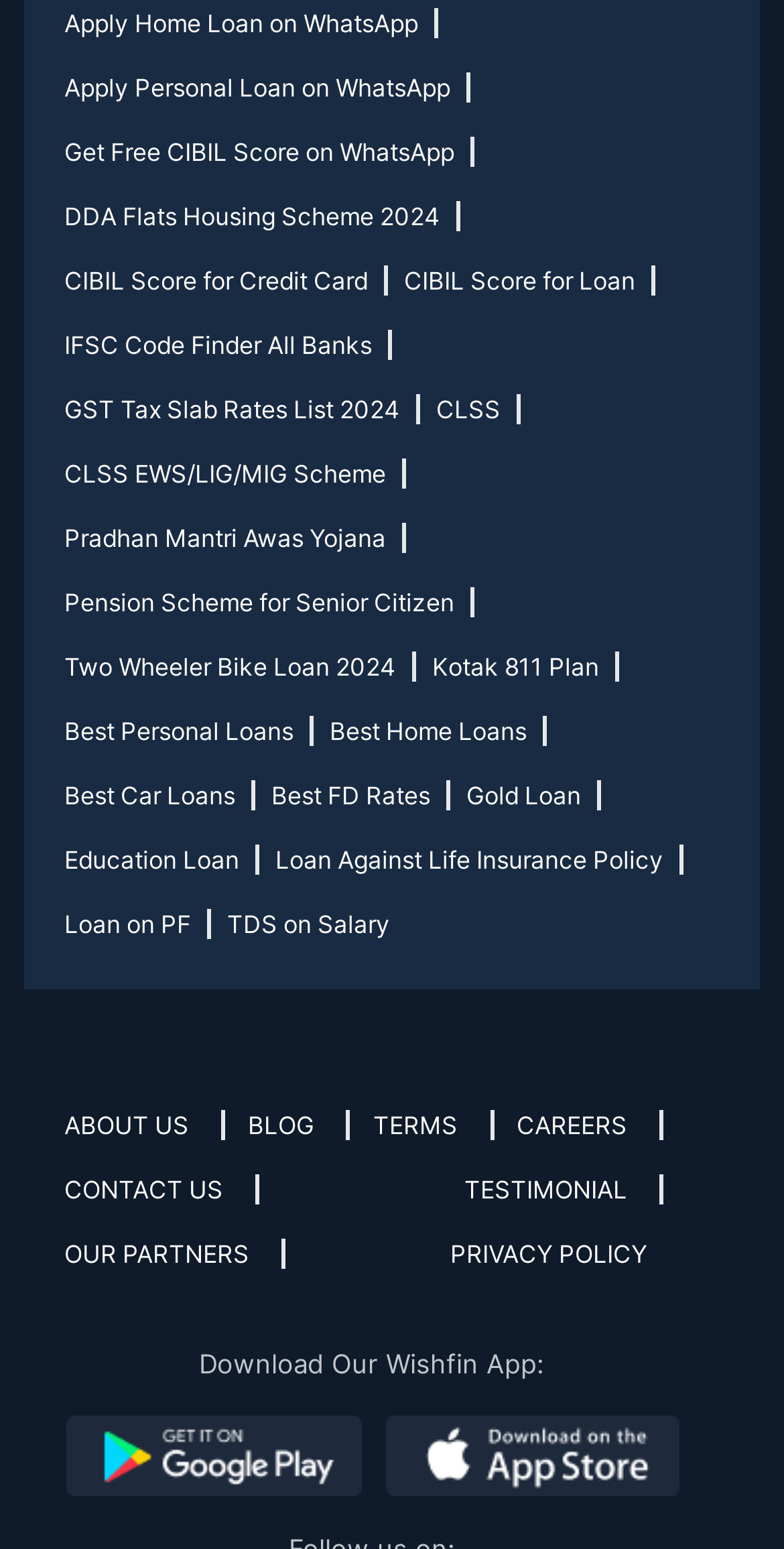Please specify the bounding box coordinates of the clickable section necessary to execute the following command: "Apply for a home loan on WhatsApp".

[0.082, 0.005, 0.559, 0.025]